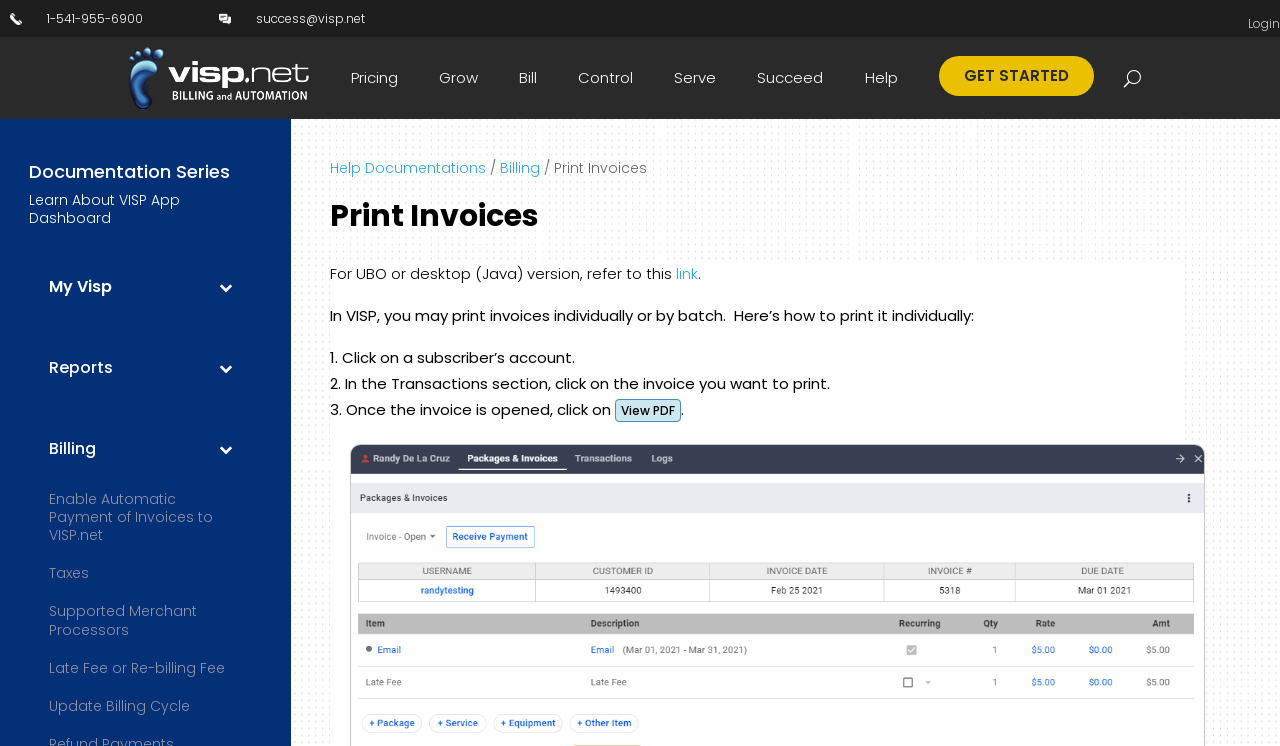Find the bounding box coordinates of the clickable area required to complete the following action: "Click on the 'GET STARTED' link".

[0.733, 0.075, 0.855, 0.129]